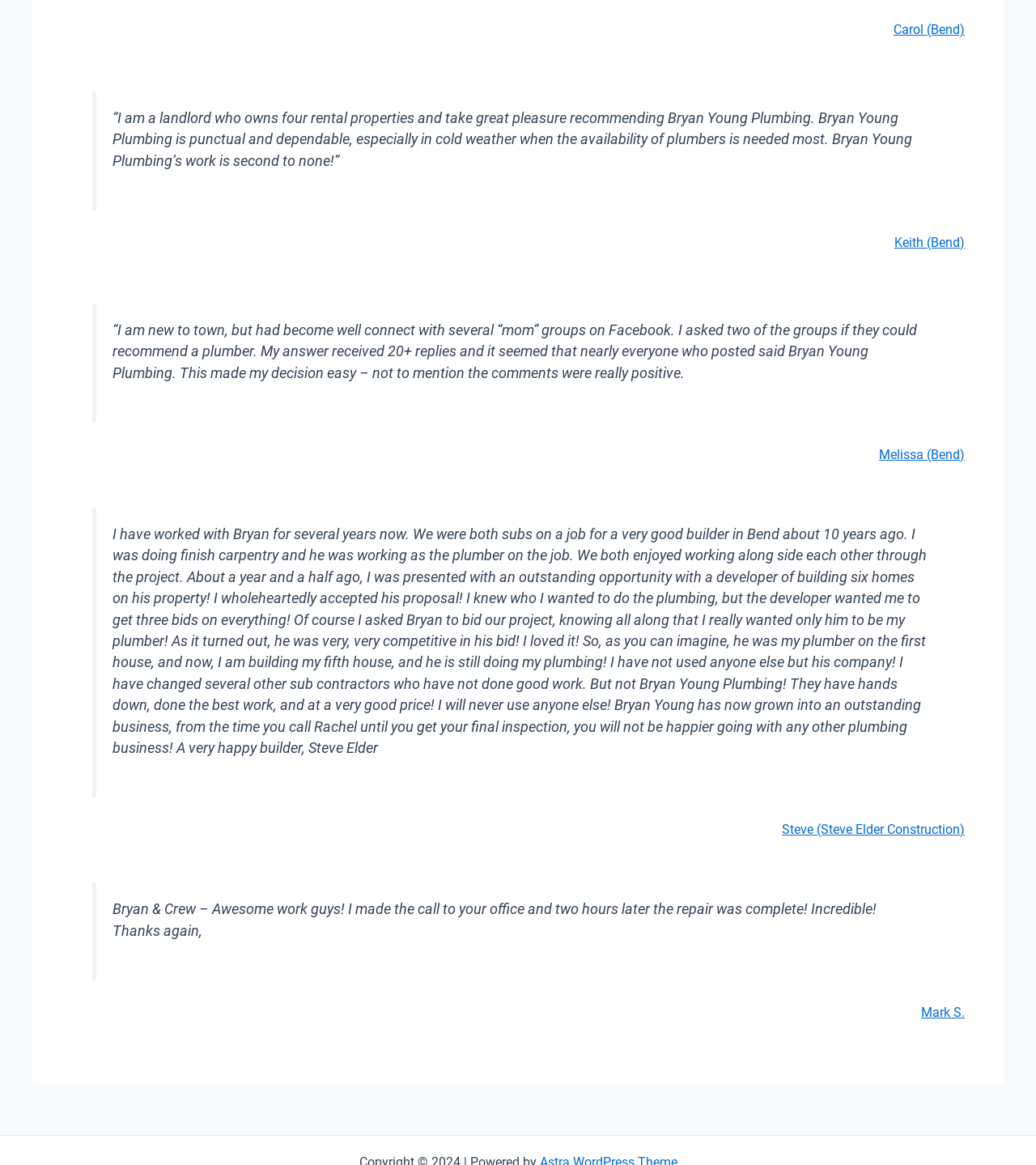Locate the bounding box of the UI element defined by this description: "Steve (Steve Elder Construction)". The coordinates should be given as four float numbers between 0 and 1, formatted as [left, top, right, bottom].

[0.755, 0.705, 0.931, 0.718]